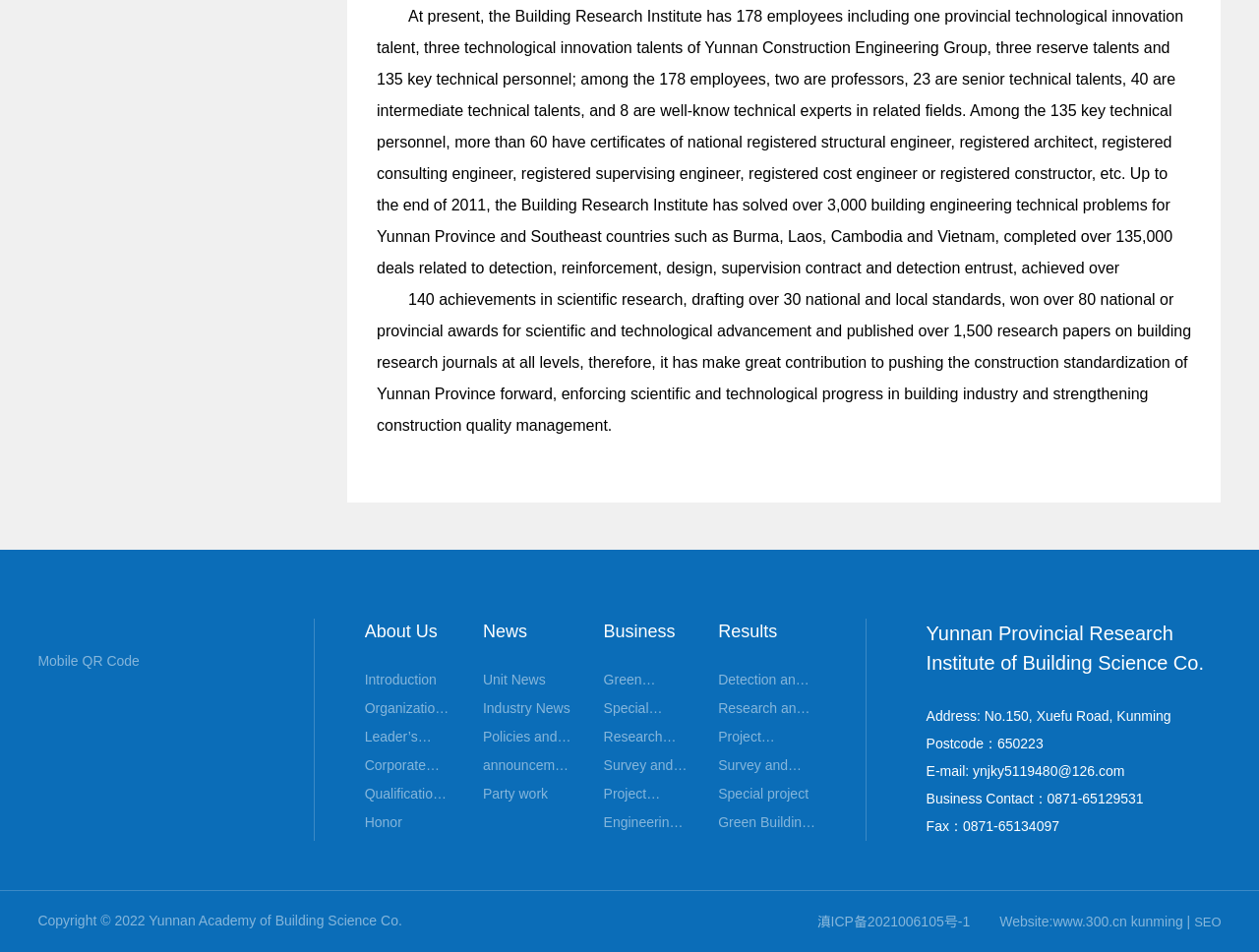Identify the bounding box coordinates of the clickable section necessary to follow the following instruction: "Click on About Us". The coordinates should be presented as four float numbers from 0 to 1, i.e., [left, top, right, bottom].

[0.29, 0.649, 0.36, 0.677]